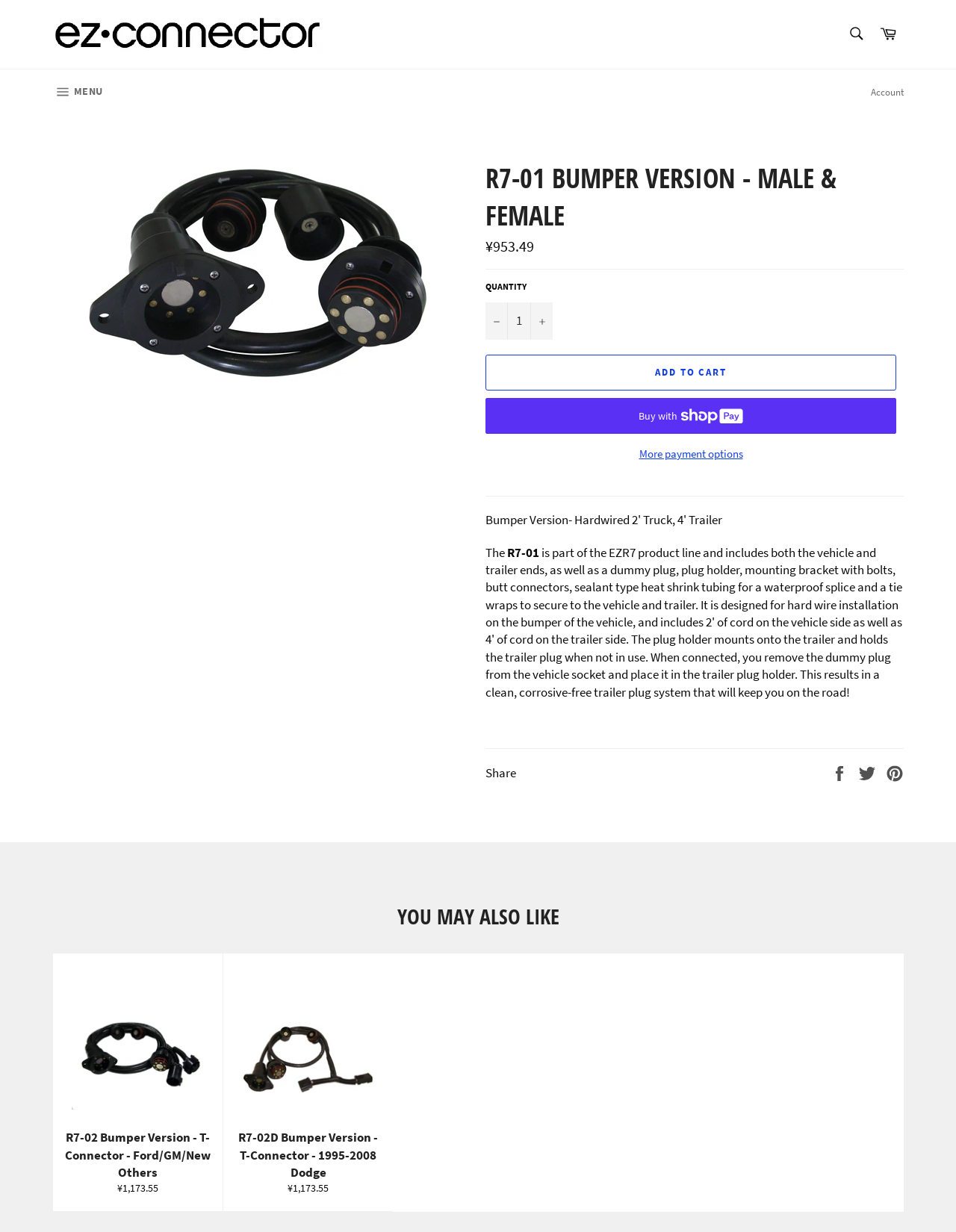Determine the bounding box coordinates of the clickable element to complete this instruction: "Increase item quantity". Provide the coordinates in the format of four float numbers between 0 and 1, [left, top, right, bottom].

[0.555, 0.246, 0.578, 0.275]